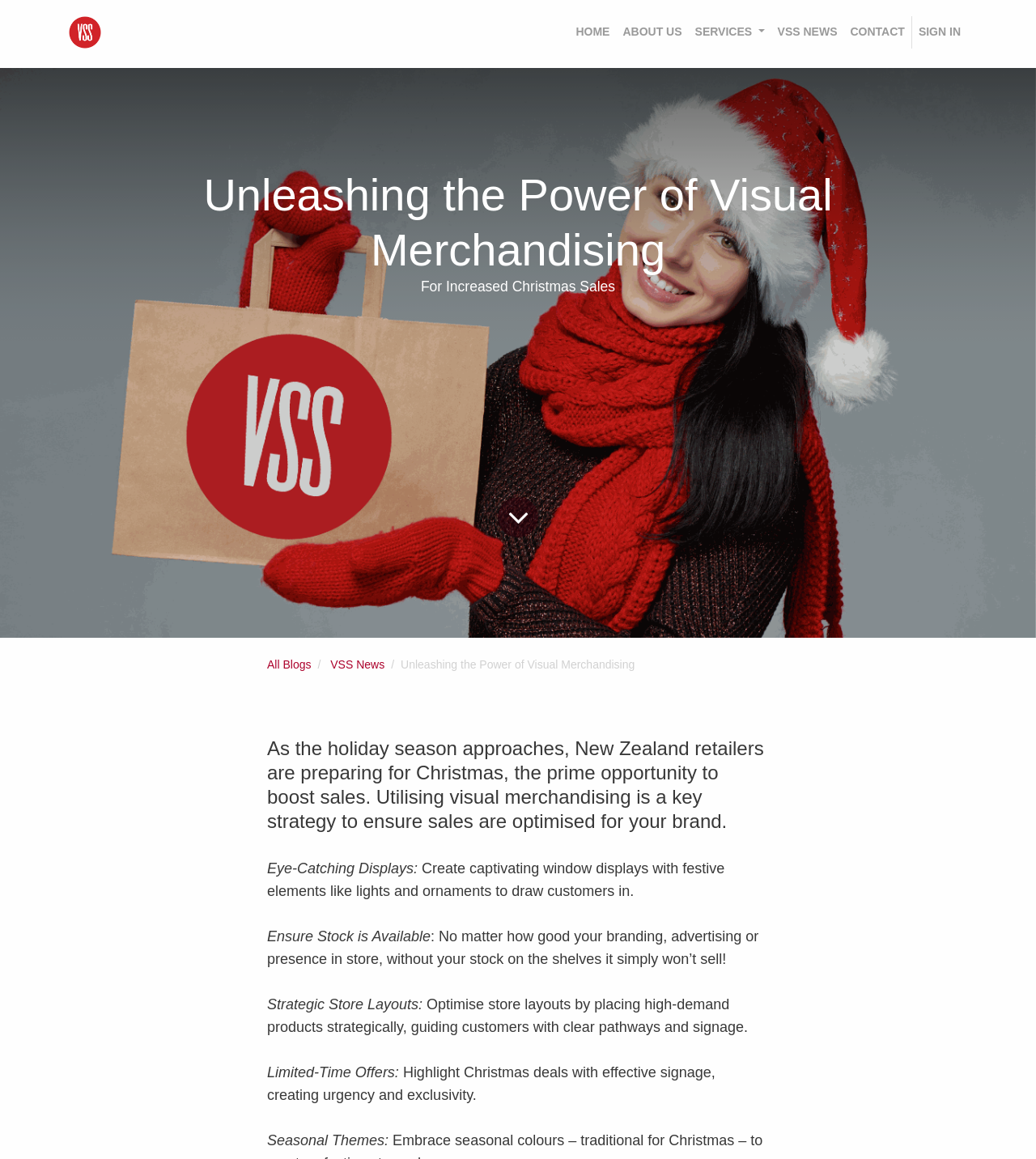Can you give a detailed response to the following question using the information from the image? What is the third point of visual merchandising?

The webpage lists three points of visual merchandising: Eye-Catching Displays, Ensure Stock is Available, and Strategic Store Layouts, which involves optimizing store layouts by placing high-demand products strategically.